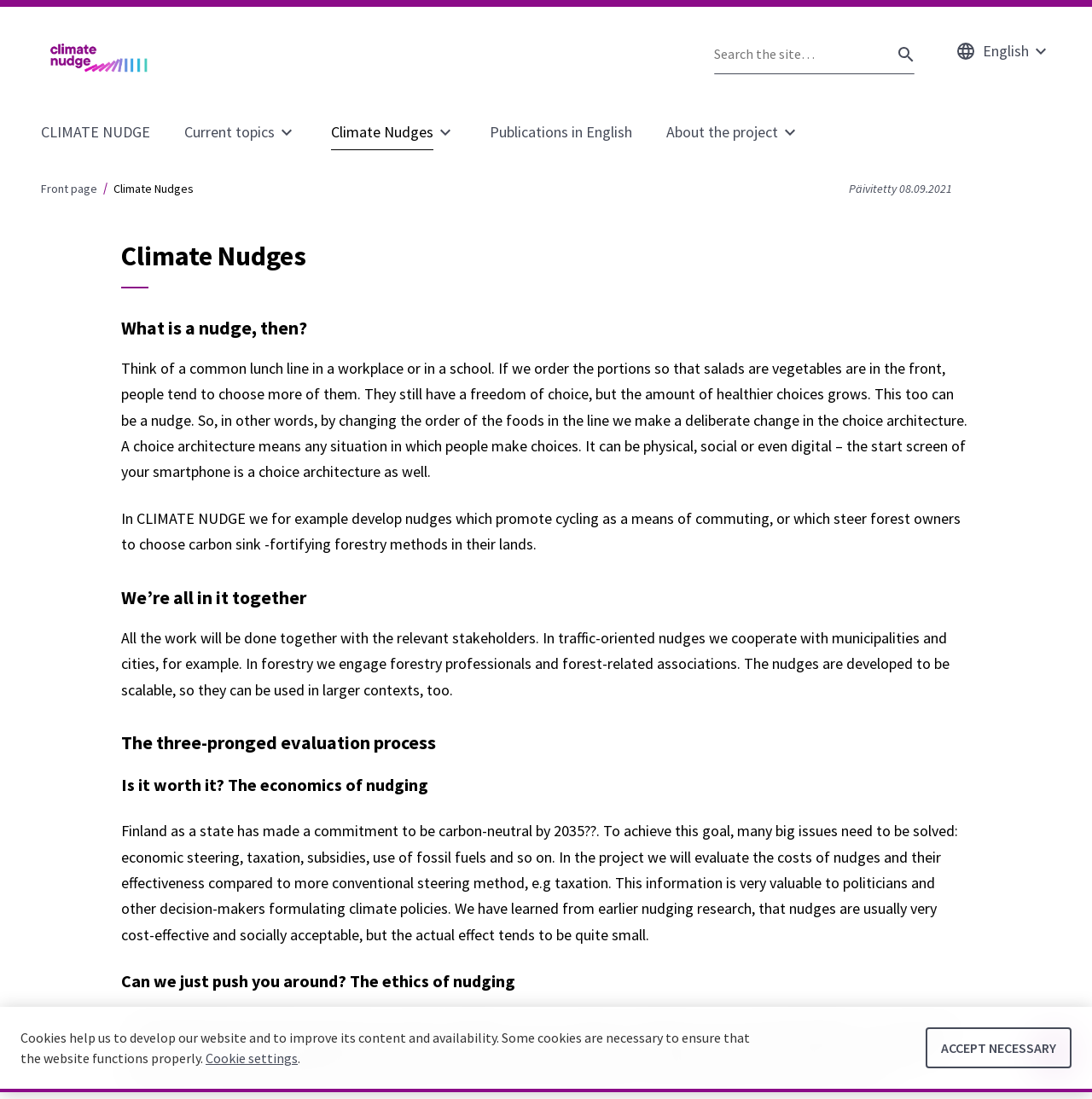Using the information shown in the image, answer the question with as much detail as possible: What is the language of the webpage?

The language of the webpage can be inferred from the text content, which appears to be in Finnish. Additionally, there is a language selection option at the top right corner of the webpage, which suggests that the webpage is available in multiple languages, but the default language is Finnish.